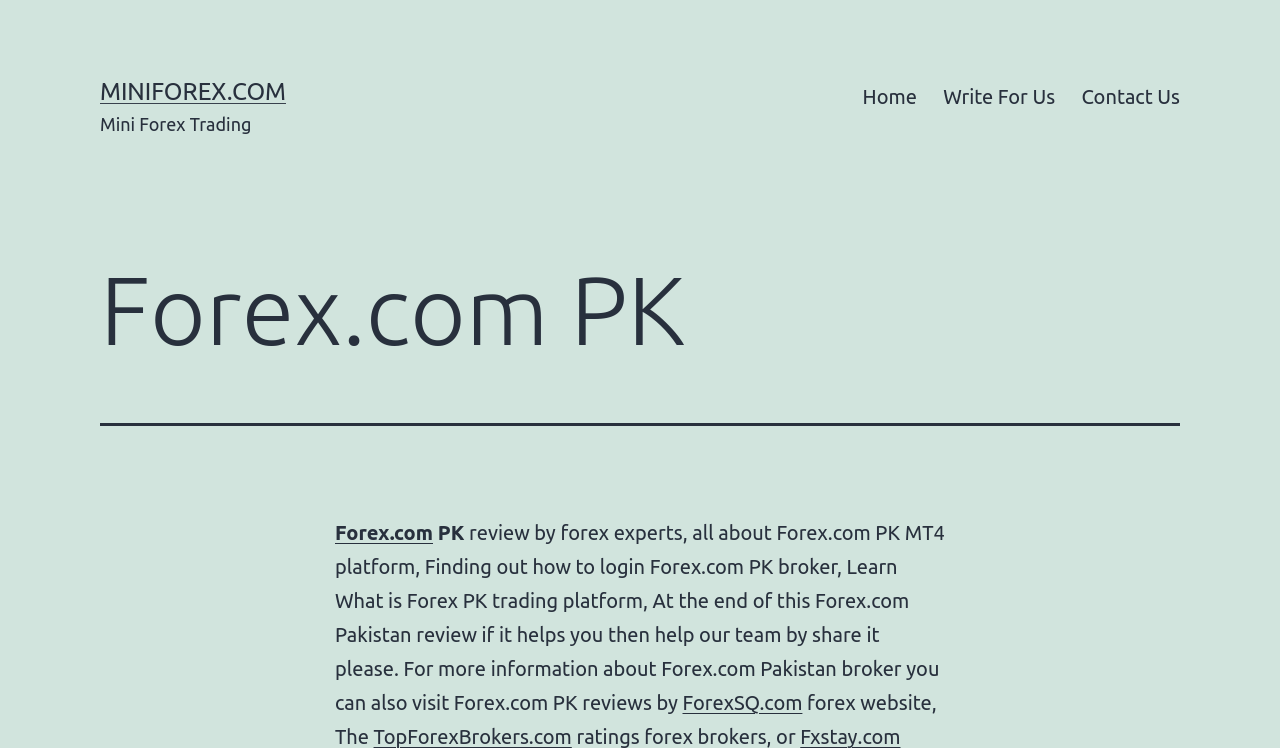How many external websites are mentioned?
Give a single word or phrase answer based on the content of the image.

4